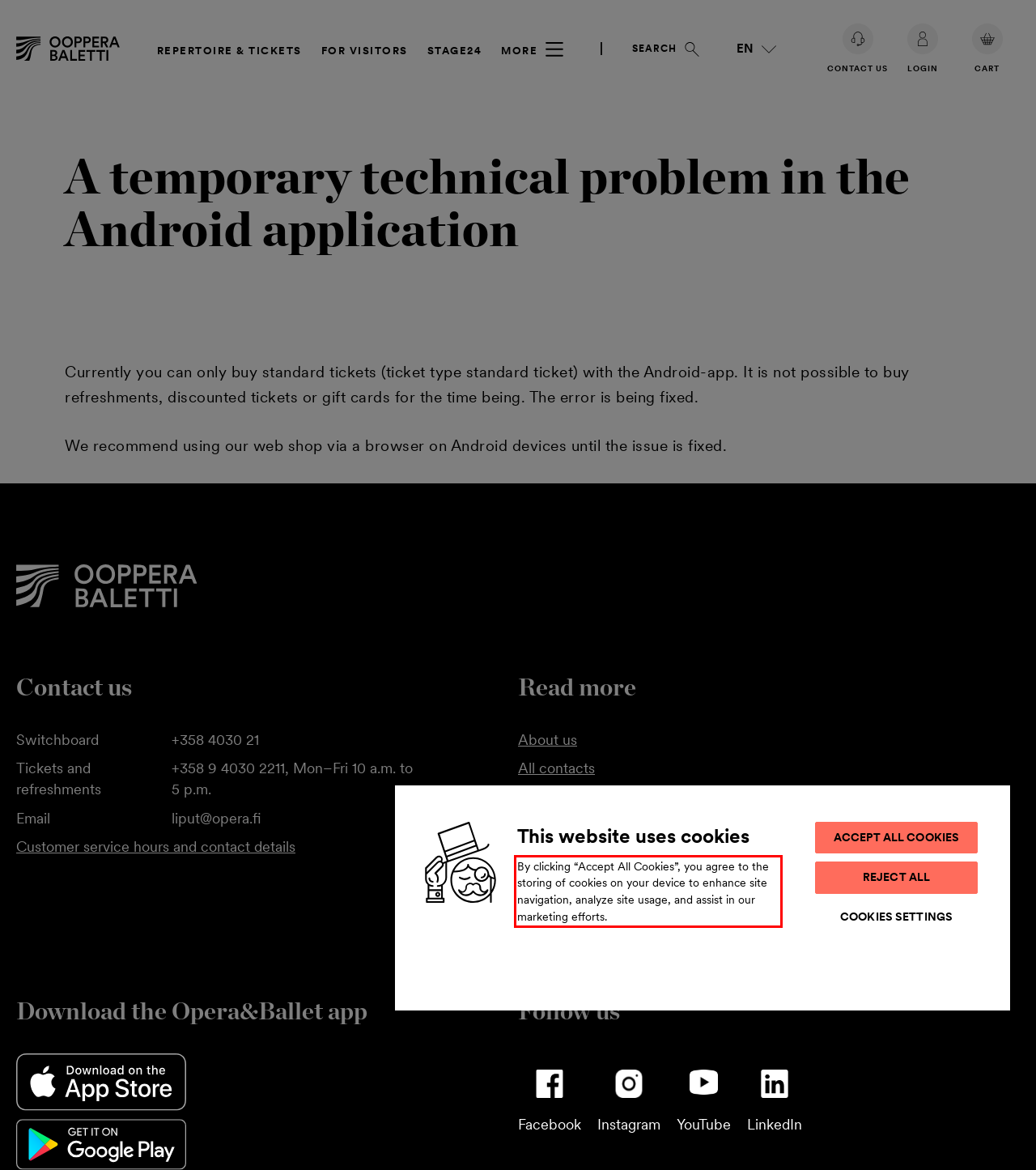Using the provided screenshot of a webpage, recognize and generate the text found within the red rectangle bounding box.

By clicking “Accept All Cookies”, you agree to the storing of cookies on your device to enhance site navigation, analyze site usage, and assist in our marketing efforts.